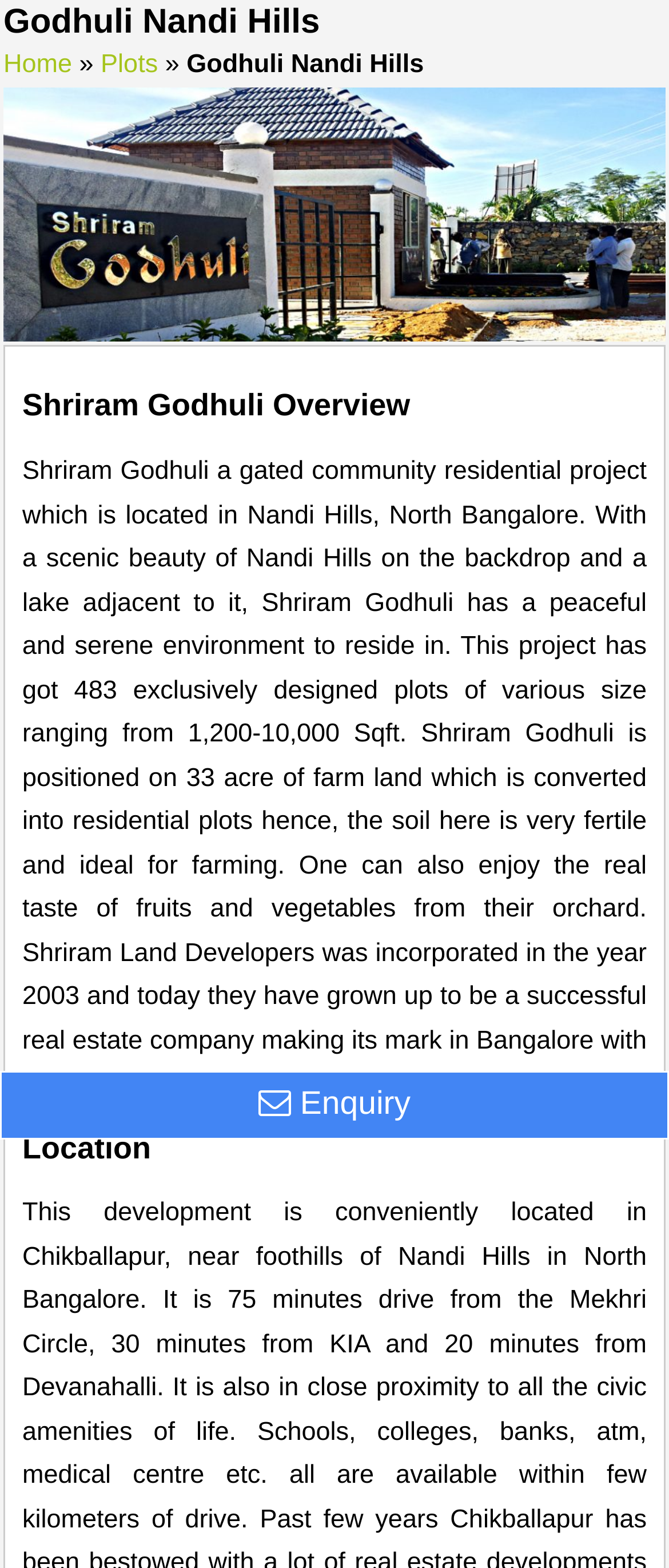What is the location of Shriram Godhuli?
Please provide a full and detailed response to the question.

The location of Shriram Godhuli is mentioned in the text 'Shriram Godhuli a gated community residential project which is located in Nandi Hills, North Bangalore'.